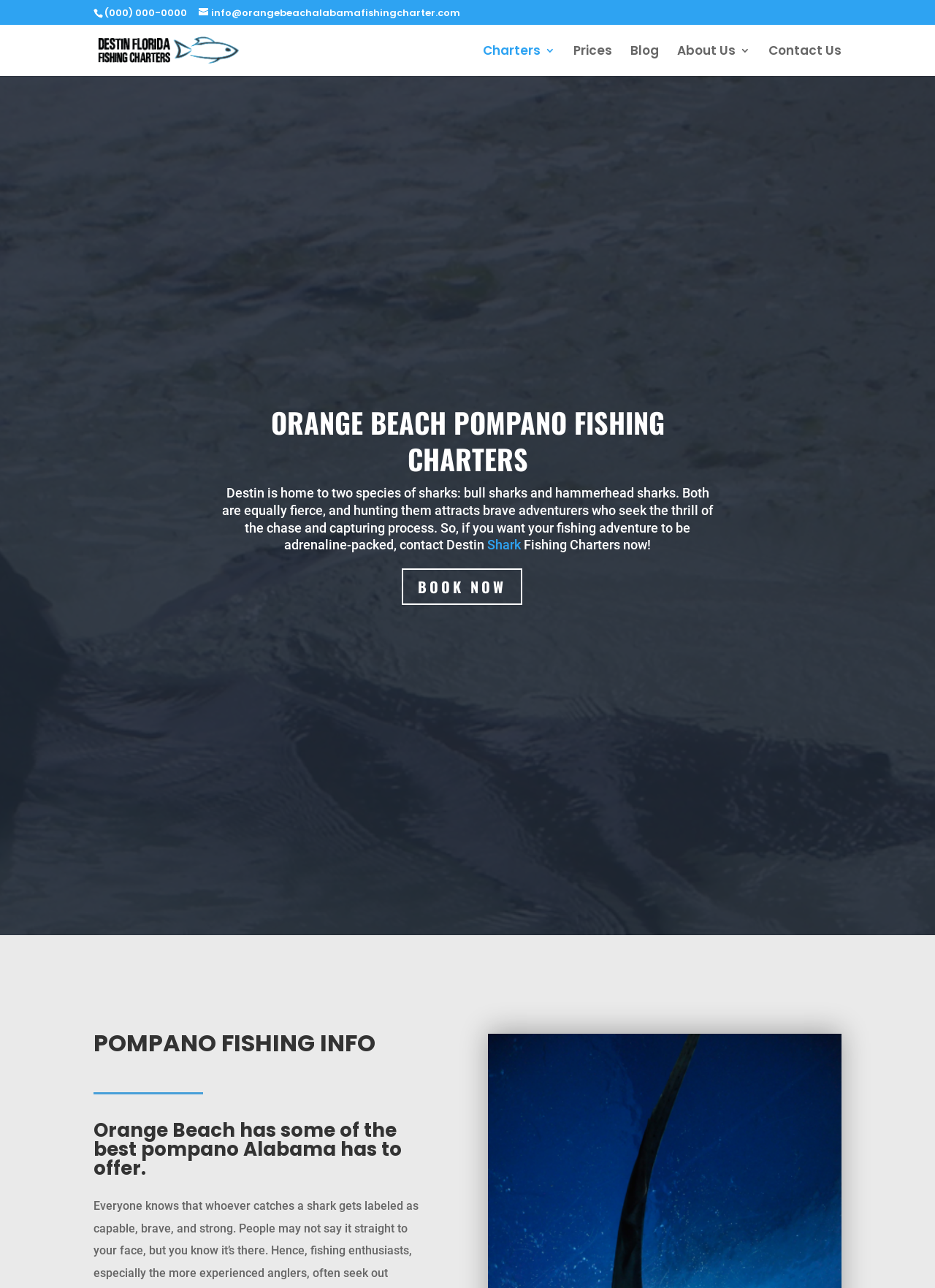Kindly determine the bounding box coordinates for the clickable area to achieve the given instruction: "Book a fishing charter now".

[0.43, 0.441, 0.559, 0.47]